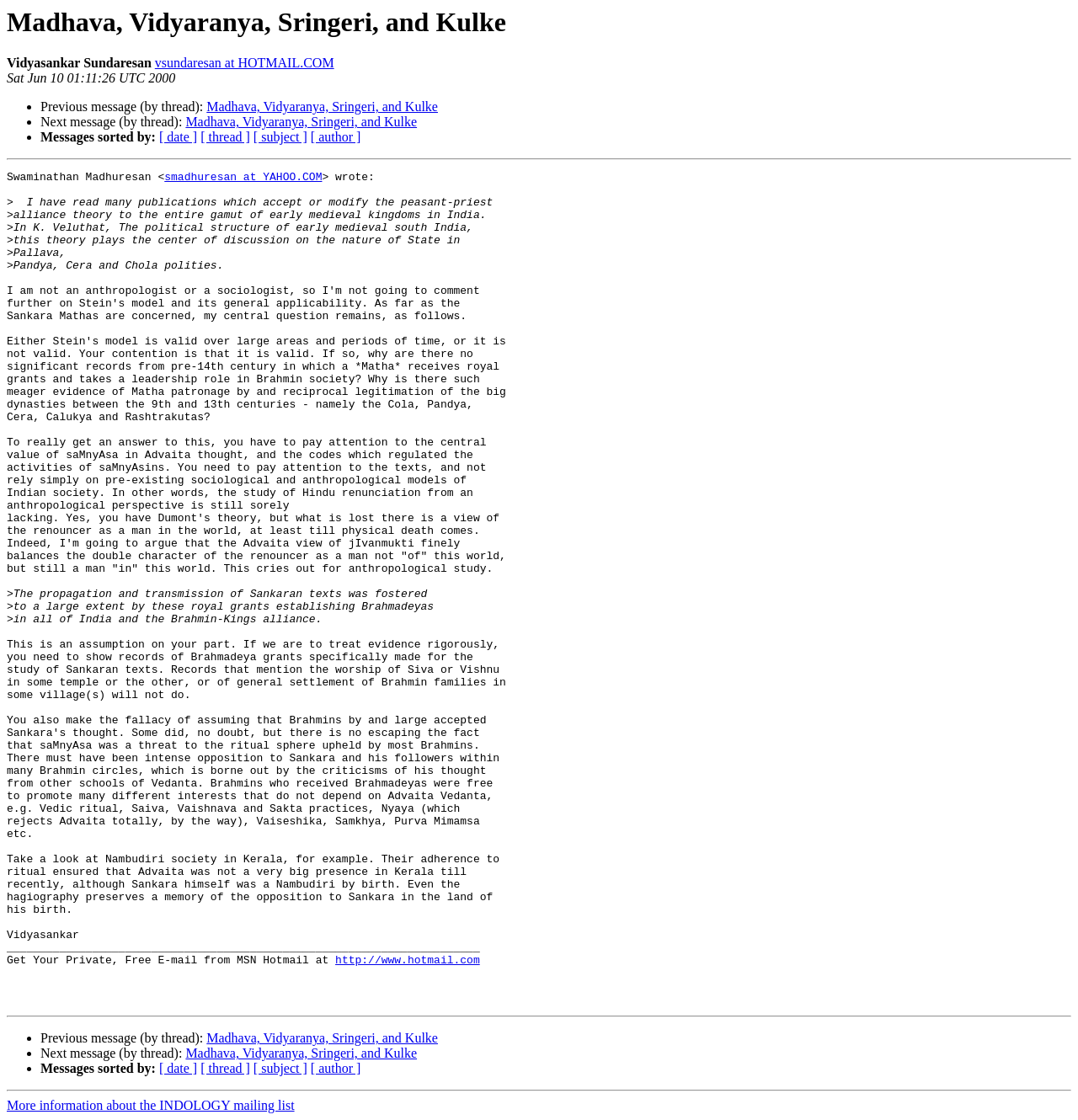Provide the text content of the webpage's main heading.

Madhava, Vidyaranya, Sringeri, and Kulke